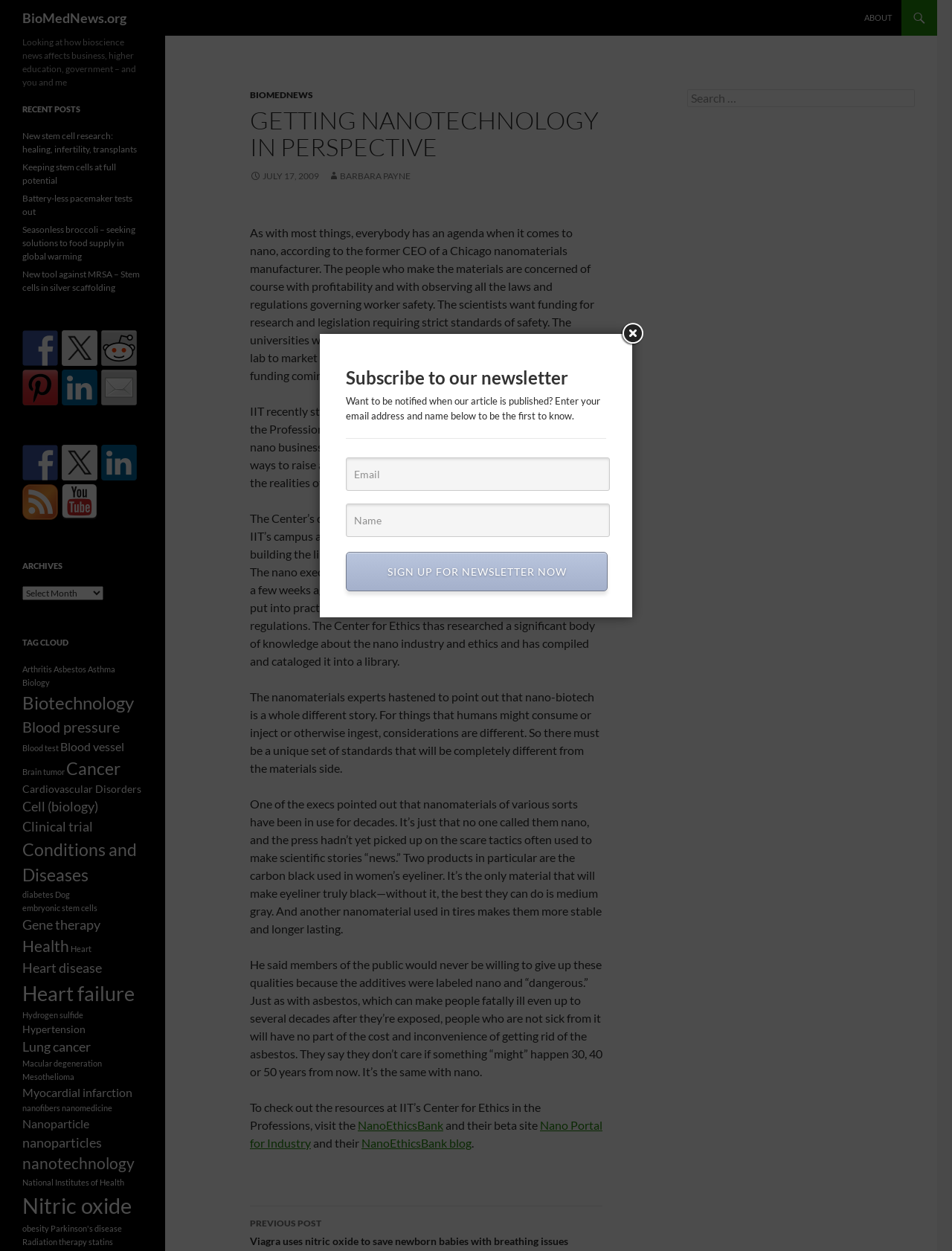Identify the bounding box coordinates of the area that should be clicked in order to complete the given instruction: "Visit the NanoEthicsBank". The bounding box coordinates should be four float numbers between 0 and 1, i.e., [left, top, right, bottom].

[0.376, 0.894, 0.466, 0.905]